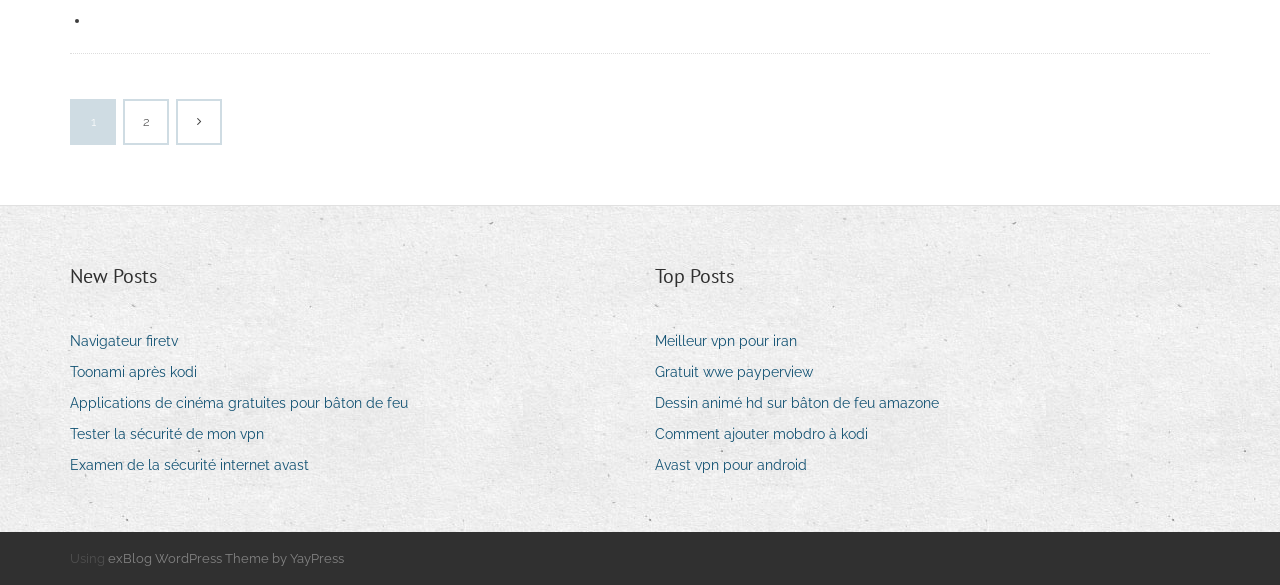How many links are there in the 'New Posts' section?
Based on the screenshot, answer the question with a single word or phrase.

5